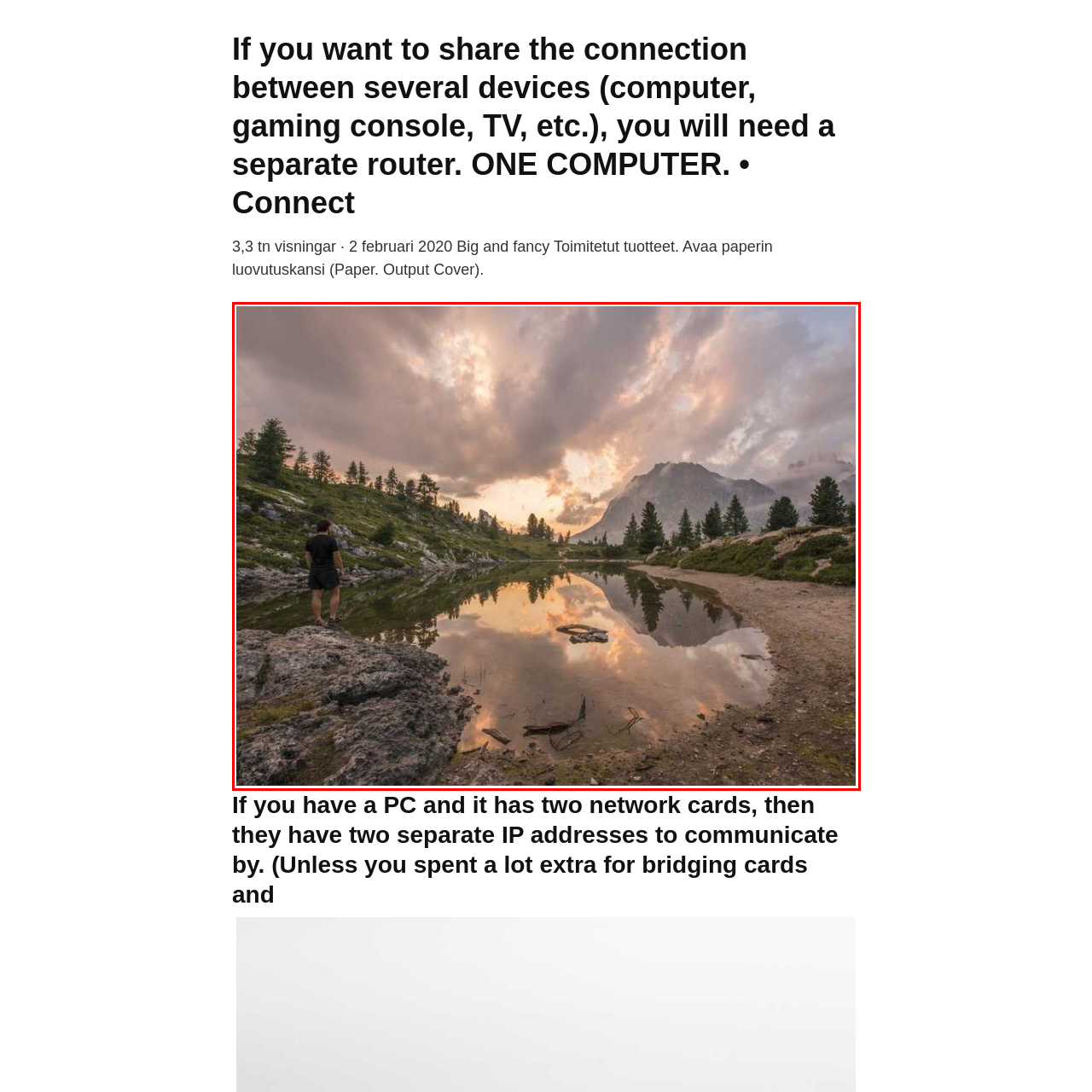Provide a thorough description of the image enclosed within the red border.

In this breathtaking landscape, a solitary figure stands at the edge of a tranquil mountain lake, contemplating the serene beauty of nature. The still waters perfectly reflect the dramatic sky, where hues of orange and purple blend with the soft gray of clouds, hinting at the transition from day to night. Towering mountains envelop the scene, while lush pine trees dot the landscape, enhancing the feeling of isolation and peace. This image captures a moment of introspection and connection with the natural world, inviting viewers to appreciate the calmness and grandeur of the wilderness.